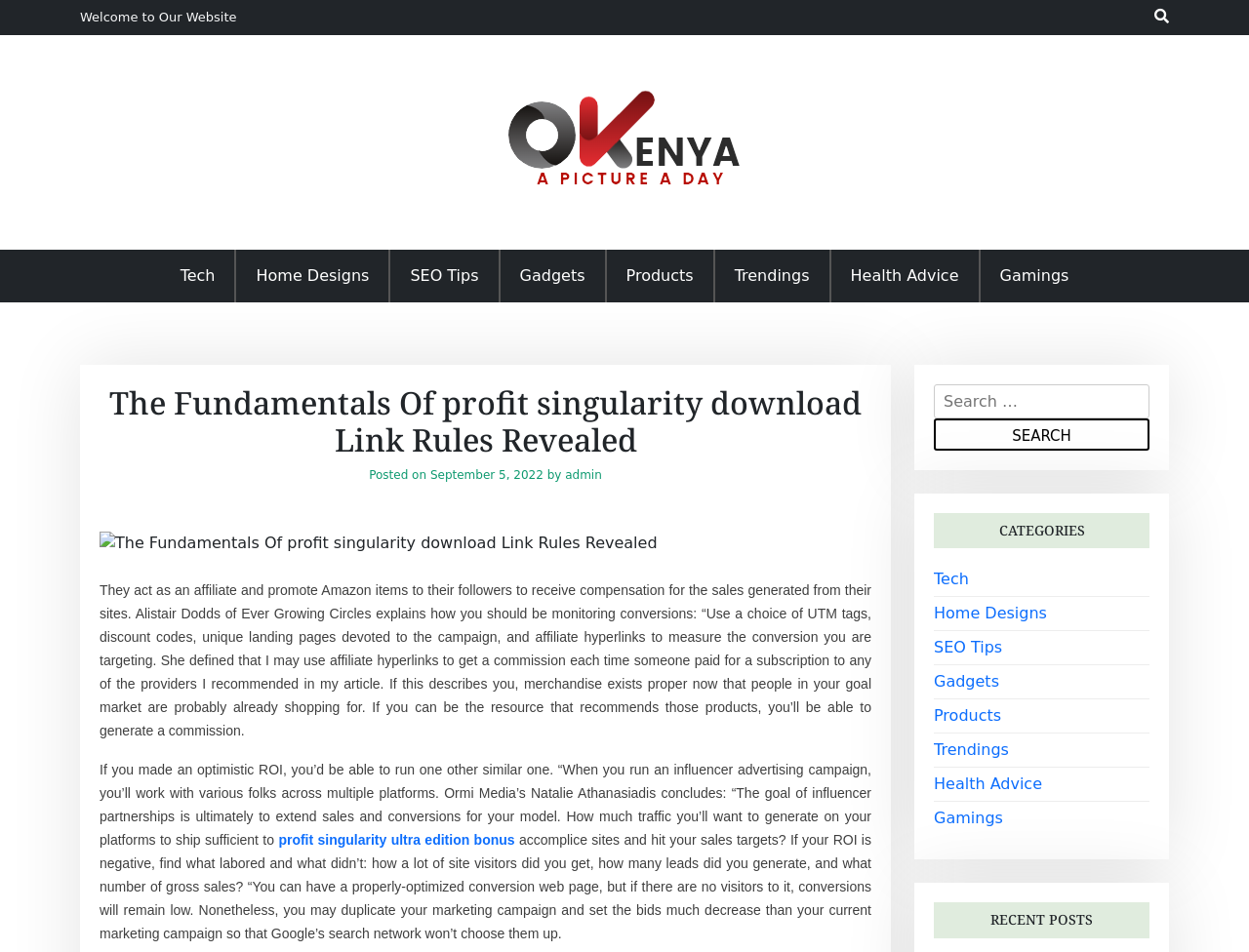Identify the bounding box coordinates of the clickable region necessary to fulfill the following instruction: "Read the 'profit singularity ultra edition bonus' article". The bounding box coordinates should be four float numbers between 0 and 1, i.e., [left, top, right, bottom].

[0.223, 0.874, 0.412, 0.89]